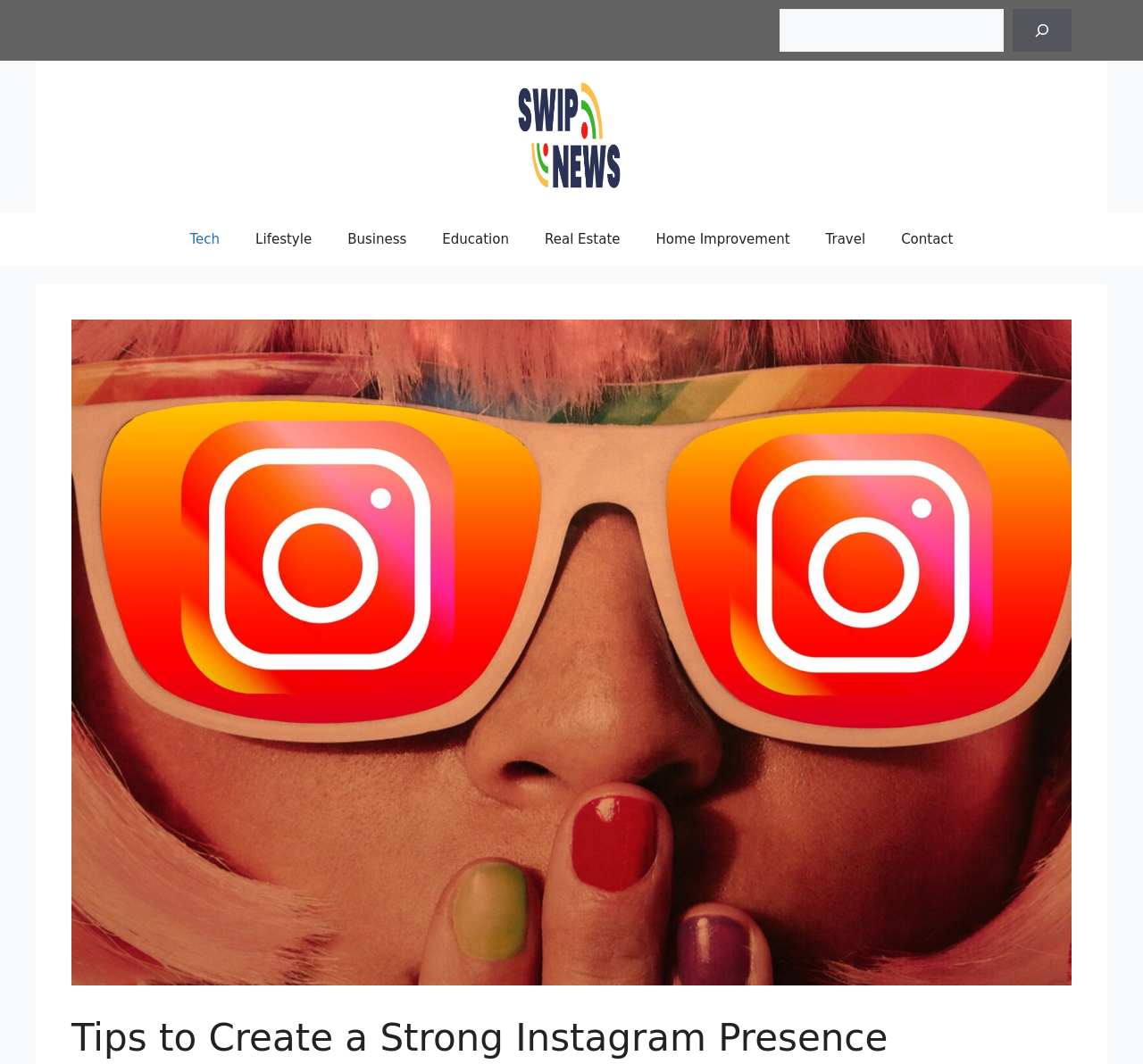Locate the coordinates of the bounding box for the clickable region that fulfills this instruction: "search for something".

[0.682, 0.008, 0.938, 0.048]